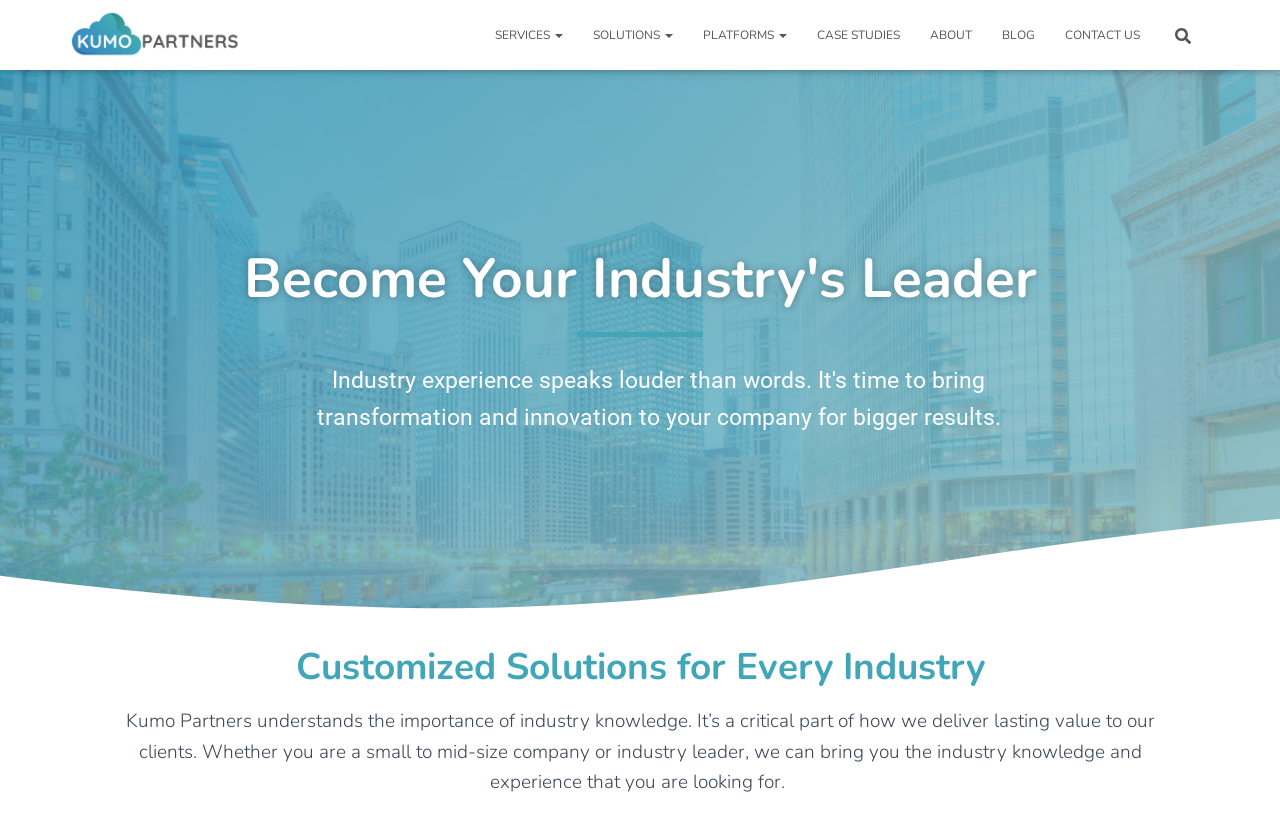Please specify the bounding box coordinates of the region to click in order to perform the following instruction: "Click on 'ABOUT' link".

None